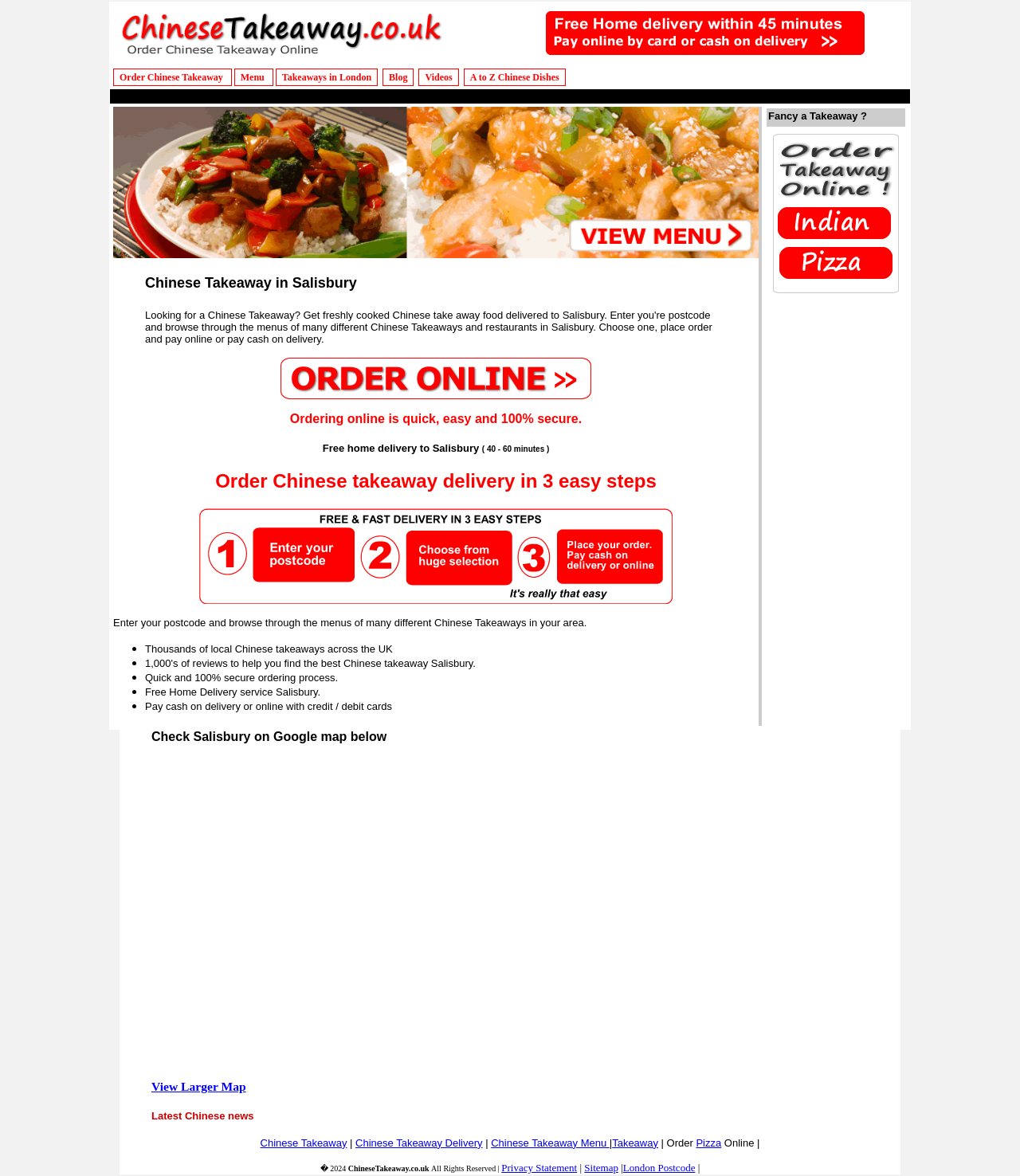Explain the webpage's design and content in an elaborate manner.

This webpage is about Chinese takeaway in Salisbury, allowing users to browse through menus of different Chinese takeaways in the area and order online with free home delivery. 

At the top of the page, there is a header section with a logo and a navigation menu that includes links to "Order Chinese Takeaway", "Menu", "Takeaways in London", "Blog", "Videos", and "A to Z Chinese Dishes". 

Below the header, there is a main content section that occupies most of the page. This section is divided into two parts. The left part contains a heading "Chinese Takeaway in Salisbury" and a paragraph of text that explains how to order Chinese takeaway online. There is also a call-to-action link to encourage users to enter their postcode and browse through menus. 

The right part of the main content section contains a series of blocks with headings and text that highlight the benefits of ordering Chinese takeaway online, including quick and secure ordering, free home delivery, and the ability to pay by cash or credit/debit card. There are also some images and icons scattered throughout this section to break up the text.

At the bottom of the page, there is a map section that displays a Google map of Salisbury, allowing users to view the location of Chinese takeaways in the area. There is also a link to view a larger map.

Finally, at the very bottom of the page, there is a footer section that contains links to various pages, including "Privacy Statement", "Sitemap", and "London Postcode", as well as a copyright notice.